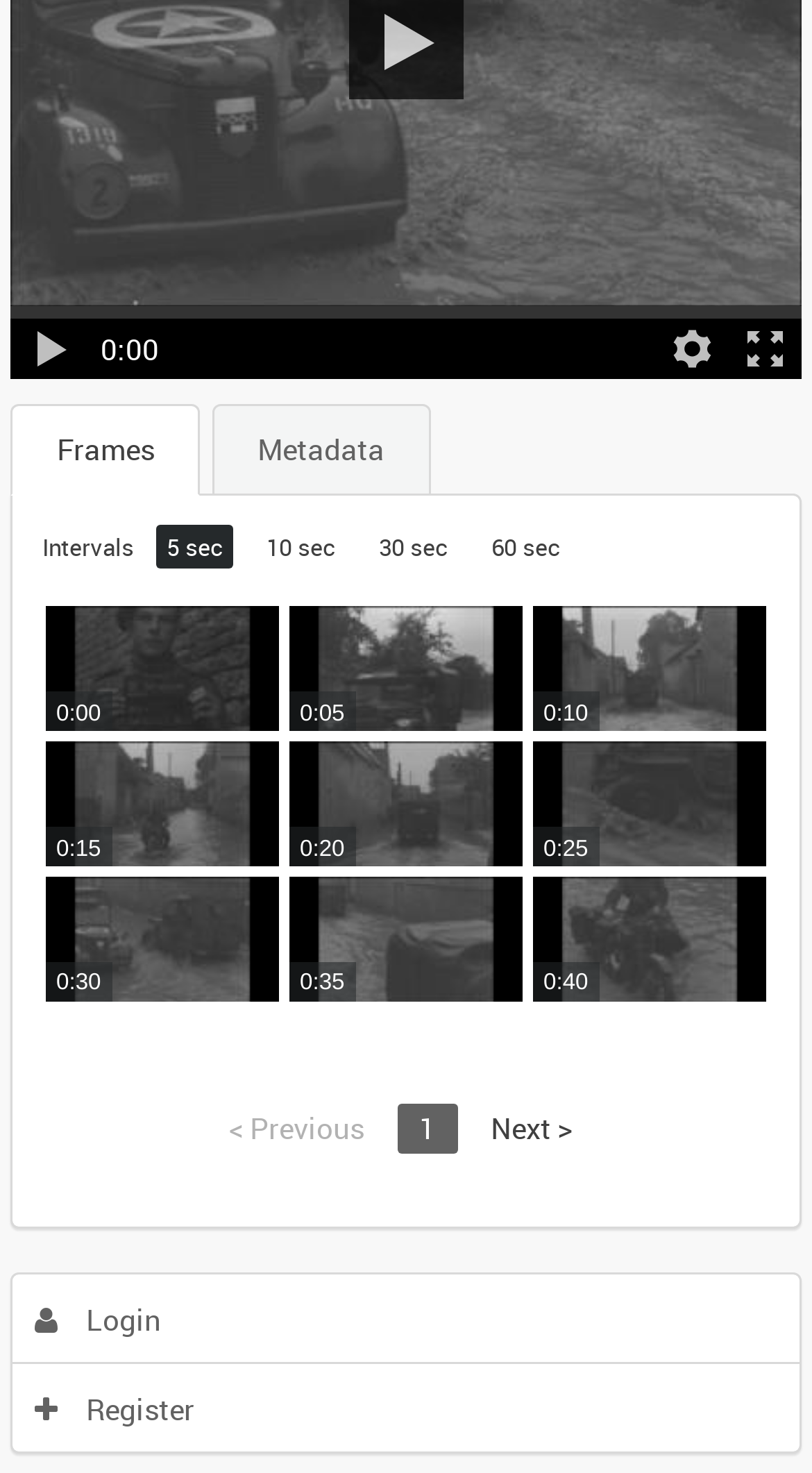Please find the bounding box for the UI element described by: "Register".

[0.016, 0.926, 0.984, 0.986]